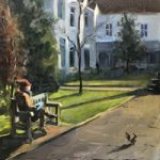Explain the image with as much detail as possible.

This artwork, titled "Sitting on Bench in The Sun," portrays a serene scene of a figure seated on a bench, enjoying a peaceful moment outdoors. The figure is immersed in an activity, with a soft glow of sunlight illuminating the vibrant greenery surrounding them. In the foreground, a small bird can be seen on the path, adding a touch of life to the tranquil setting. The background features a charming building with large windows, hinting at a welcoming atmosphere. This piece is created by Nellie Katchinska, a member of the Bromley Art Society, and captures the essence of leisurely moments spent in nature.